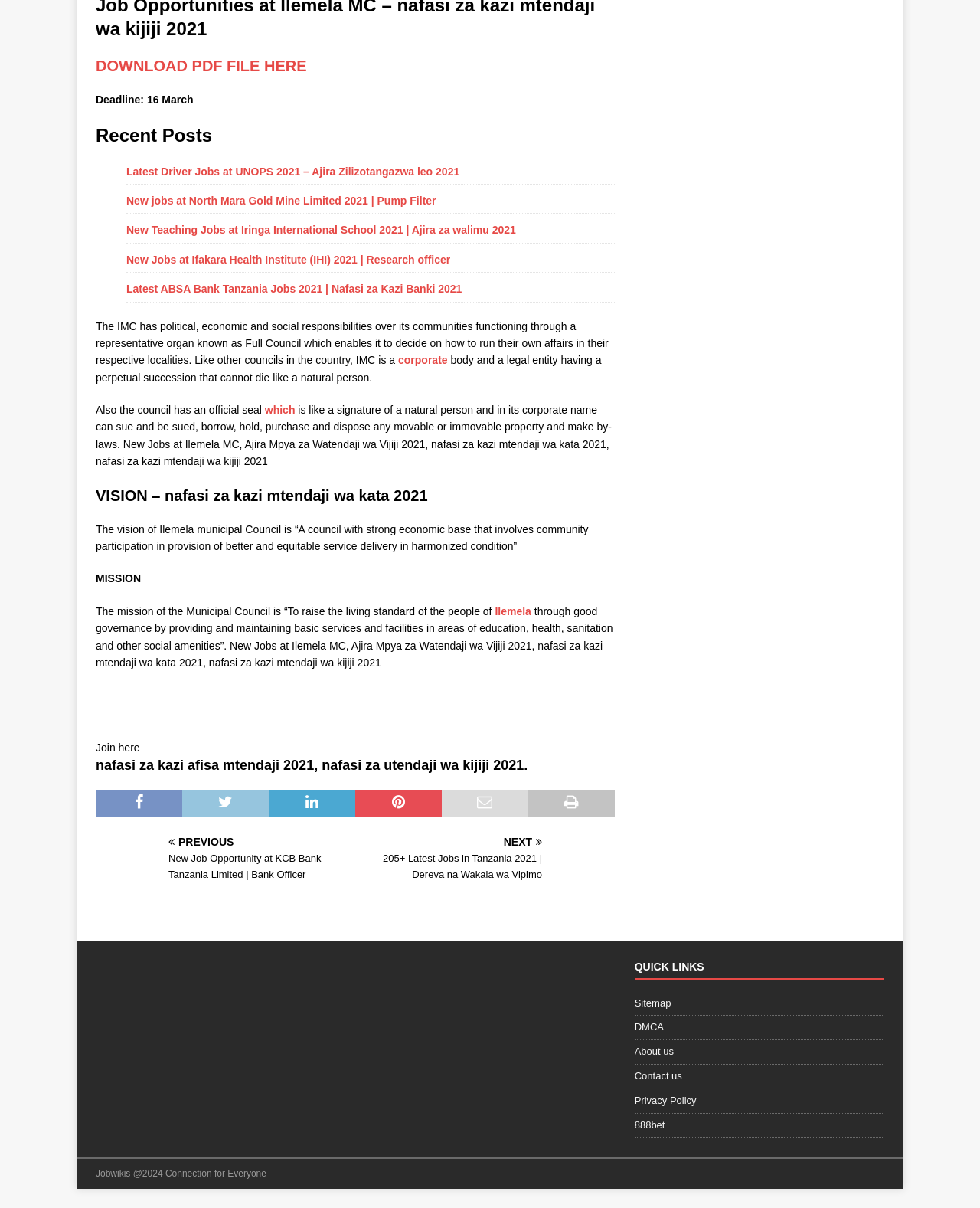Using the information from the screenshot, answer the following question thoroughly:
What is the link text that mentions 'DOWNLOAD PDF FILE HERE'?

The link text 'DOWNLOAD PDF FILE HERE' is located at the top of the webpage, inside a blockquote element, and is a call-to-action for users to download a PDF file.